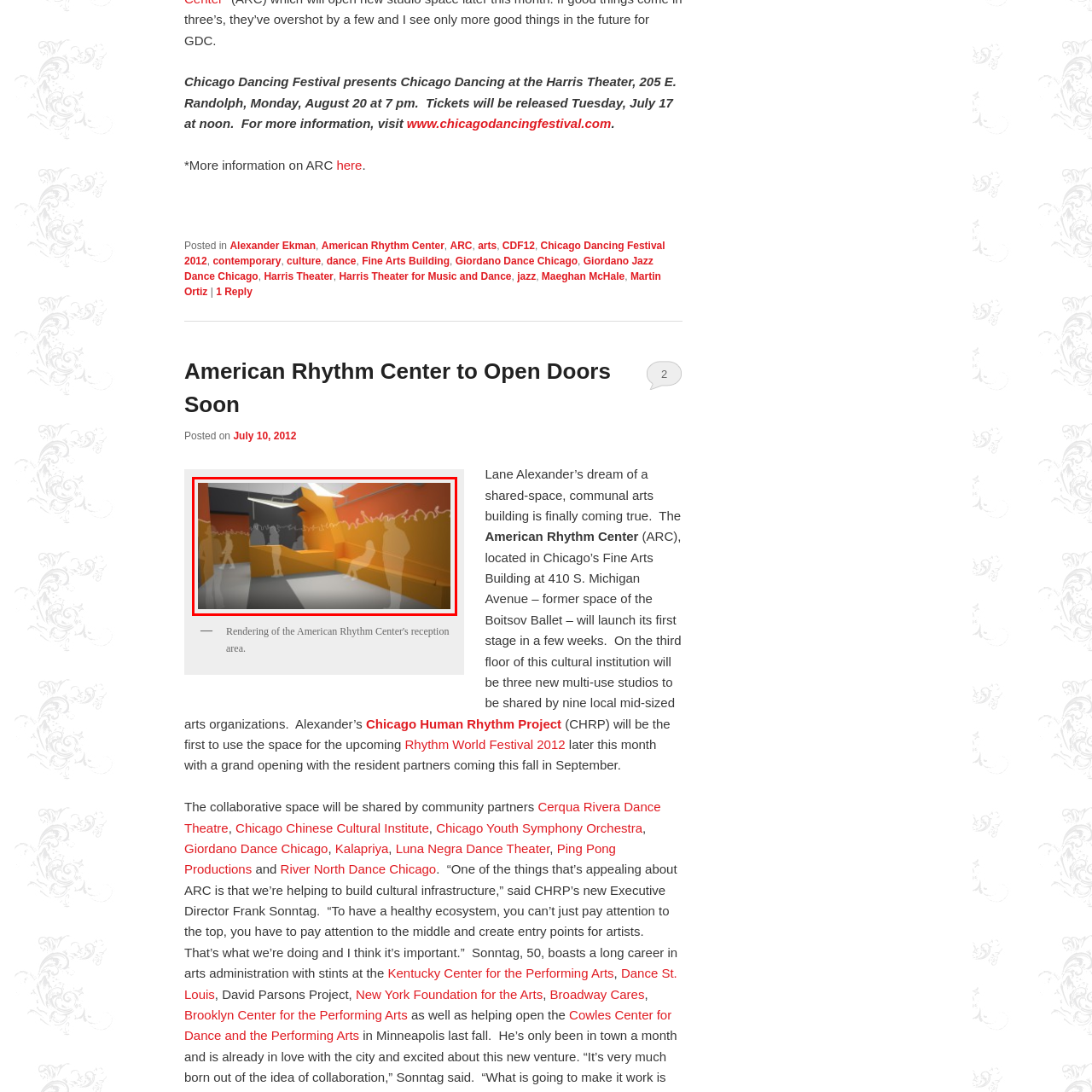Carefully inspect the area of the image highlighted by the red box and deliver a detailed response to the question below, based on your observations: What color palette is used in the design?

The design of the American Rhythm Center features a vibrant color palette of orange and gray, which highlights an inviting atmosphere intended for community engagement and artistic collaboration.